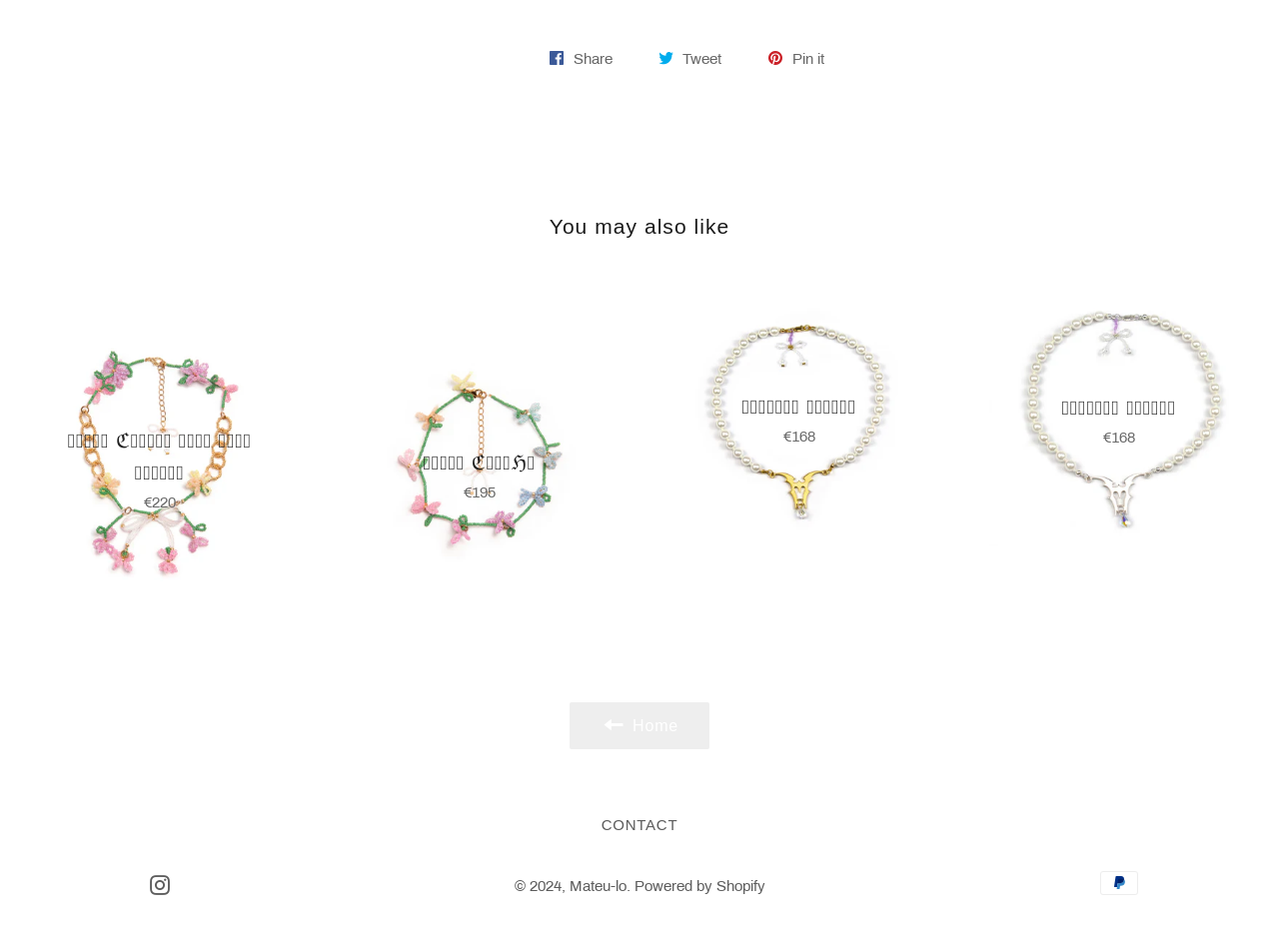Use a single word or phrase to answer the question:
How many social media links are present at the bottom?

1